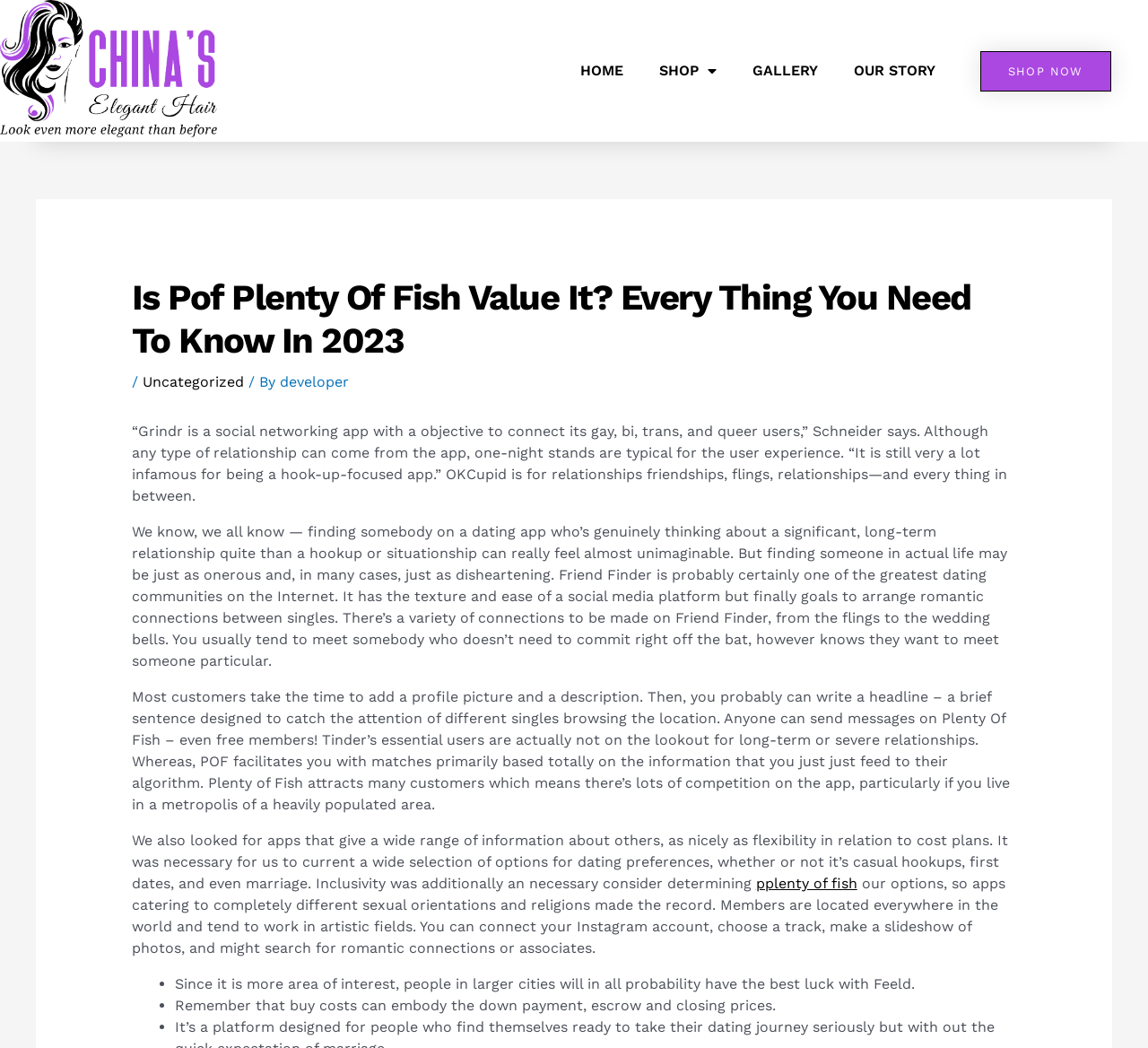Find the bounding box coordinates of the element's region that should be clicked in order to follow the given instruction: "Click OUR STORY". The coordinates should consist of four float numbers between 0 and 1, i.e., [left, top, right, bottom].

[0.728, 0.045, 0.83, 0.09]